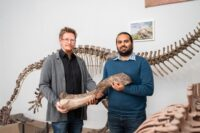Based on what you see in the screenshot, provide a thorough answer to this question: What is the focus of the research?

The backdrop features the skeleton of a long-necked dinosaur, and the researchers are examining a fossilized dinosaur bone, indicating that the research is focused on paleontology, specifically the study of dinosaurs and prehistoric life.